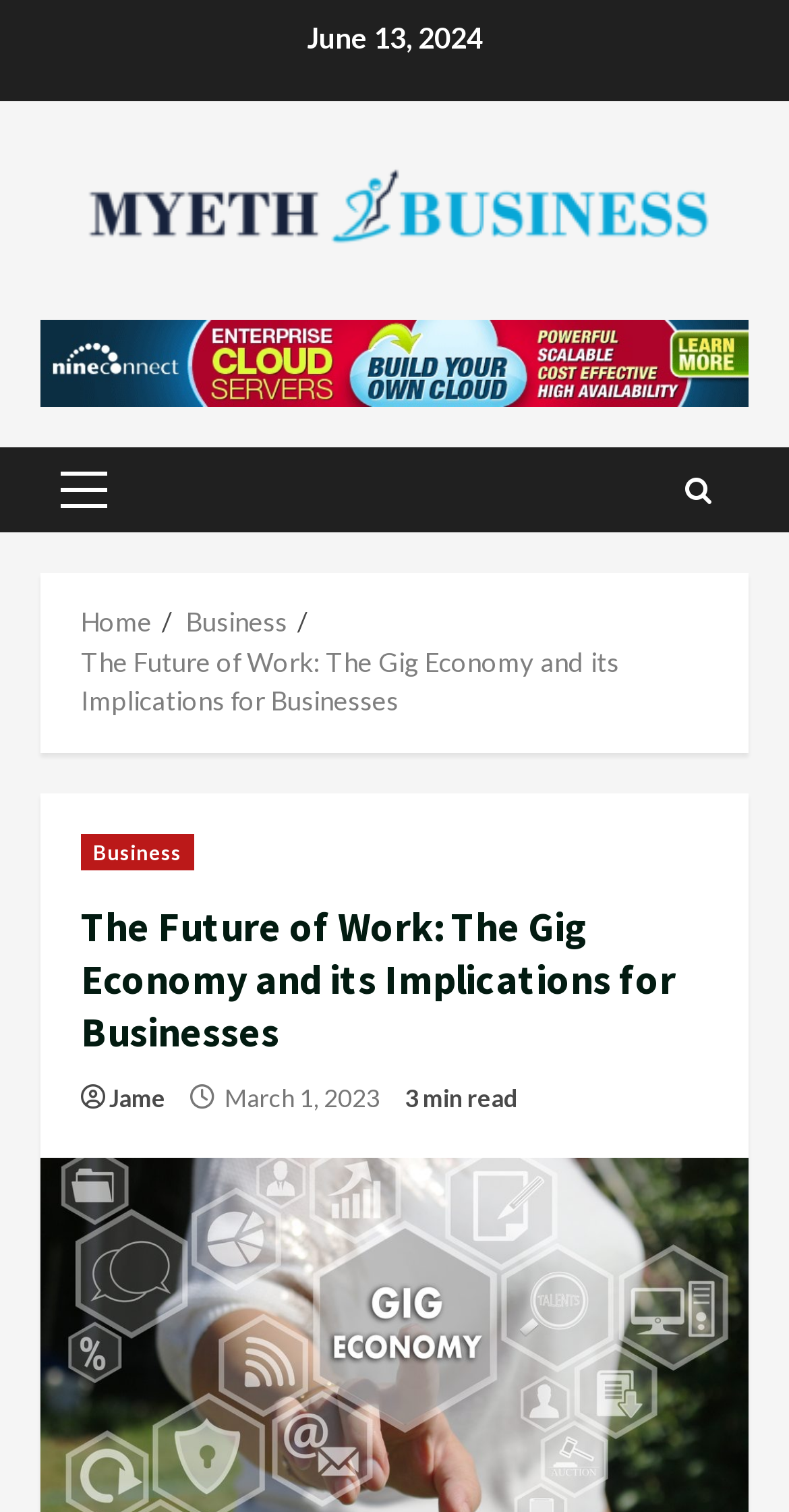Extract the bounding box coordinates for the UI element described as: "title="Search"".

[0.868, 0.298, 0.901, 0.35]